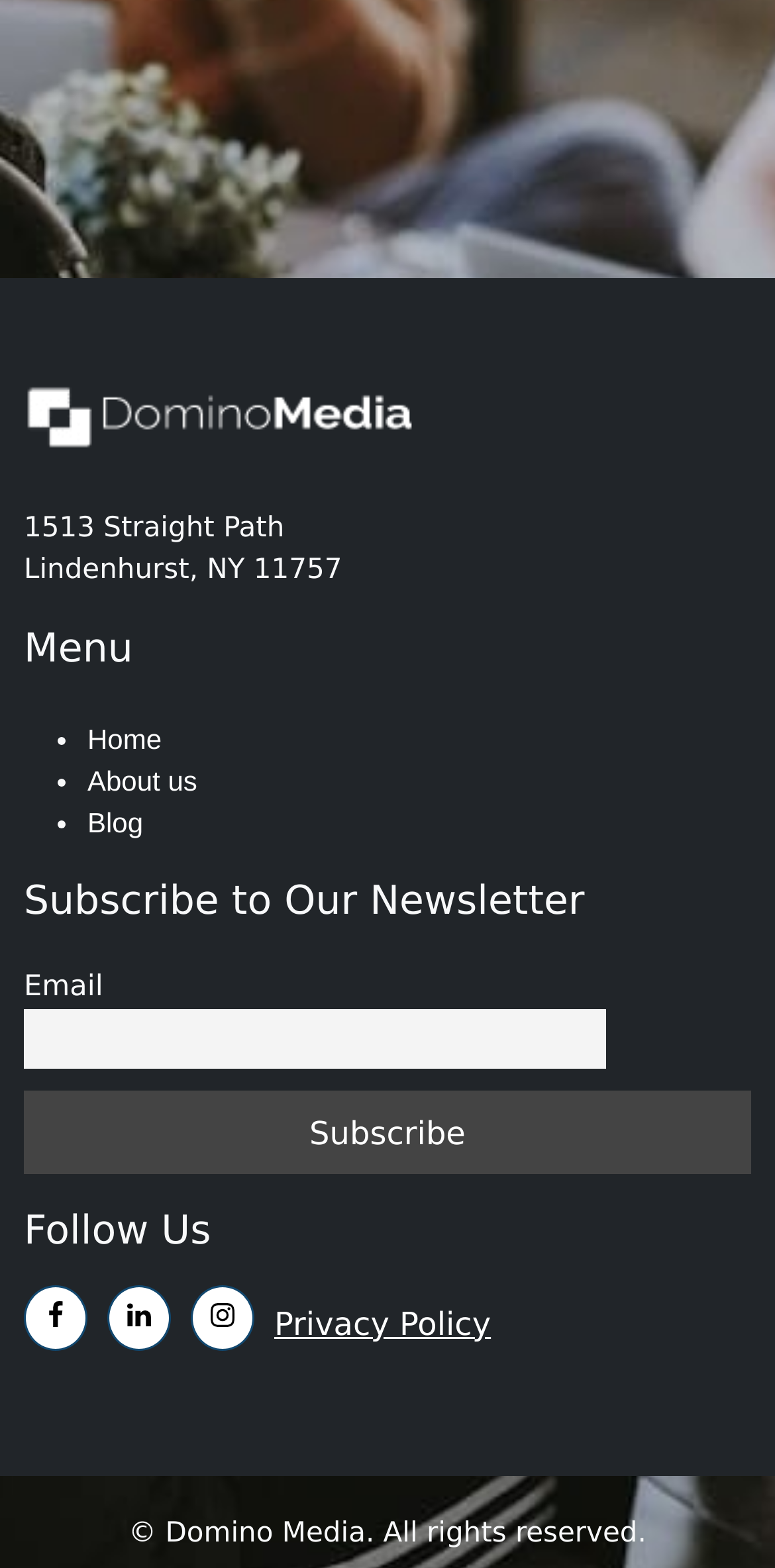How many menu items are listed?
Provide an in-depth answer to the question, covering all aspects.

I counted the number of menu items by looking at the links under the 'Menu' heading. There are three links: 'Home', 'About us', and 'Blog', each preceded by a list marker.